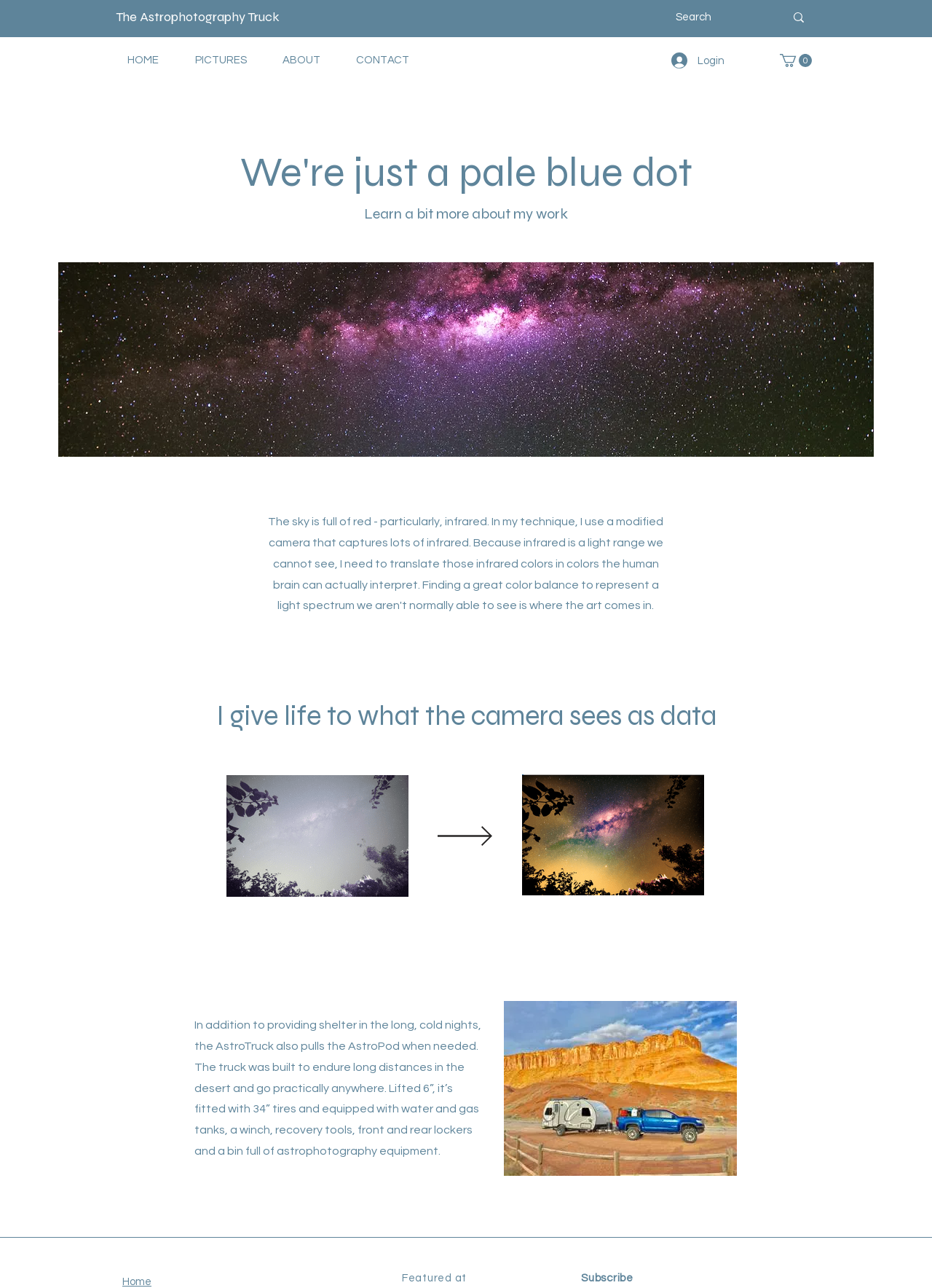Please find and give the text of the main heading on the webpage.

The Astrophotography Truck